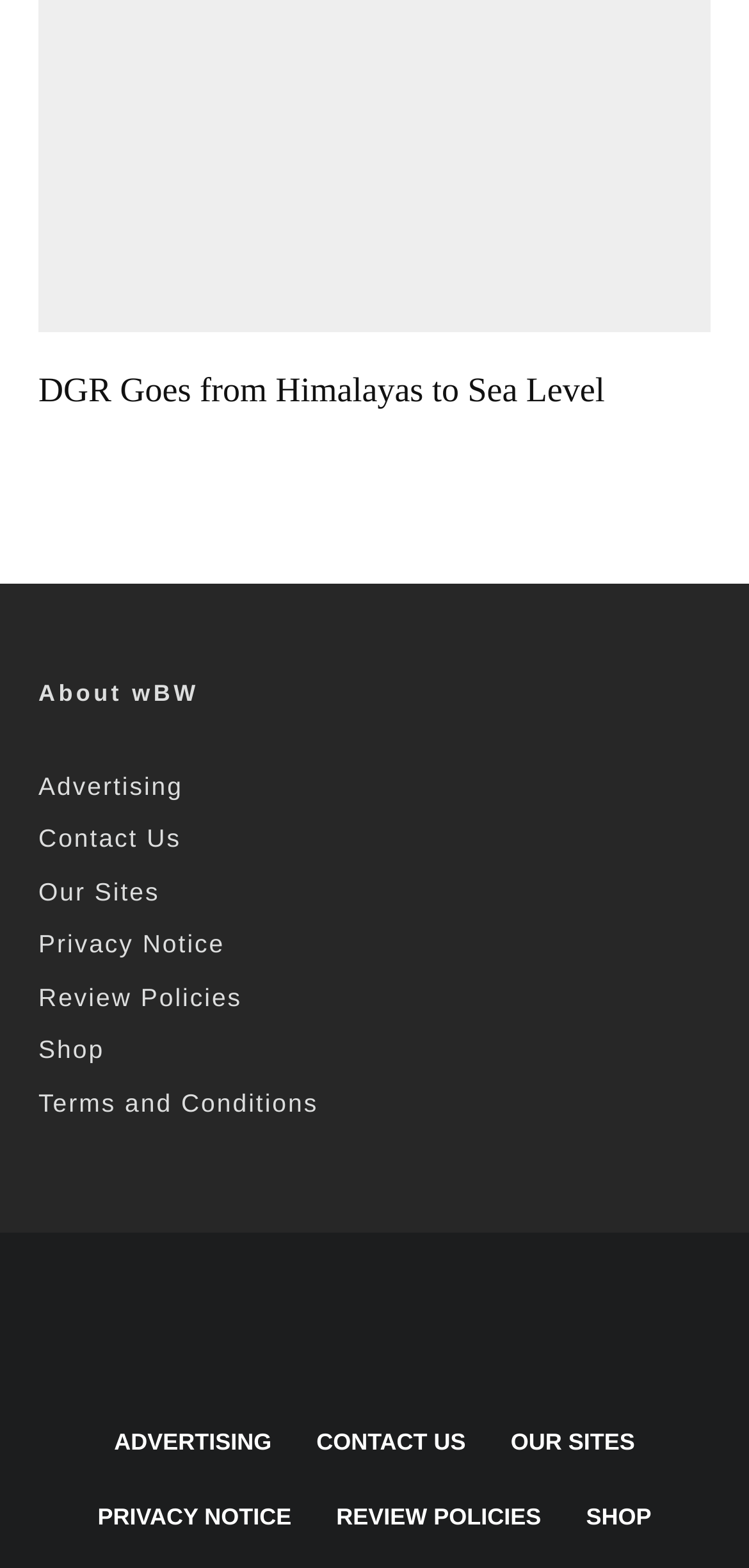What is the title of the main article?
Look at the screenshot and give a one-word or phrase answer.

DGR Goes from Himalayas to Sea Level